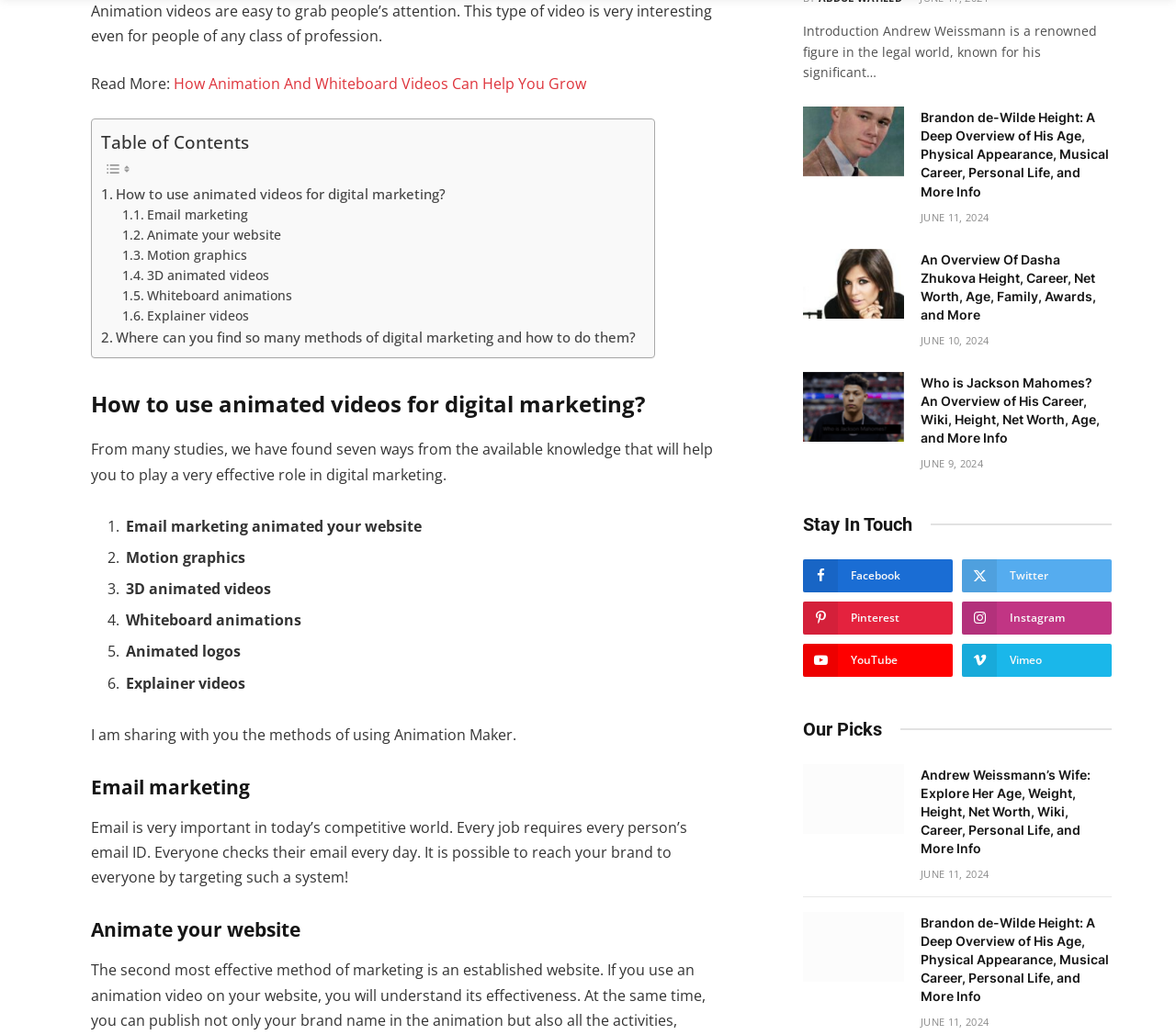Please give a short response to the question using one word or a phrase:
What is the purpose of email marketing?

Reach everyone